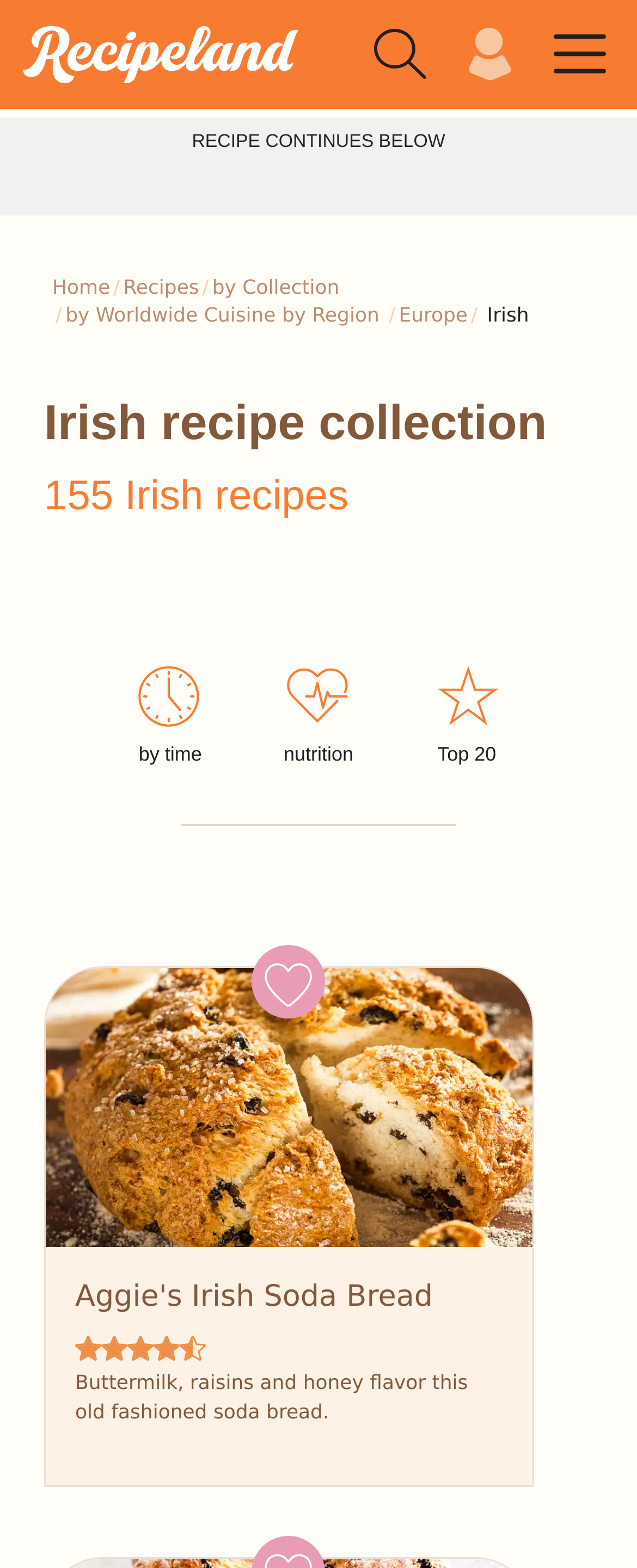Find the bounding box coordinates of the element I should click to carry out the following instruction: "Click on the 'Find recipes' button".

[0.572, 0.012, 0.684, 0.058]